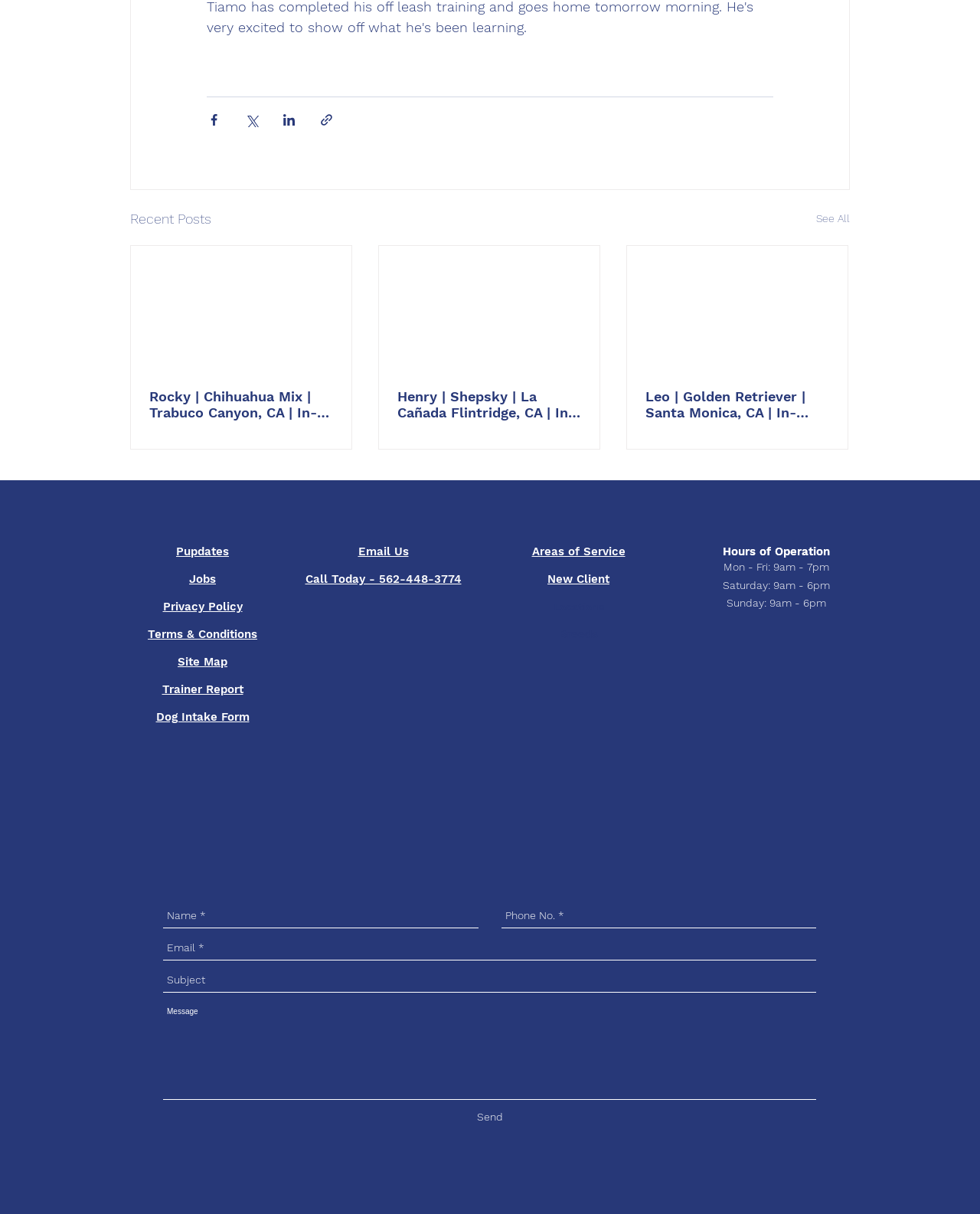Give a one-word or short phrase answer to this question: 
What is the title of the section below the sharing buttons?

Recent Posts